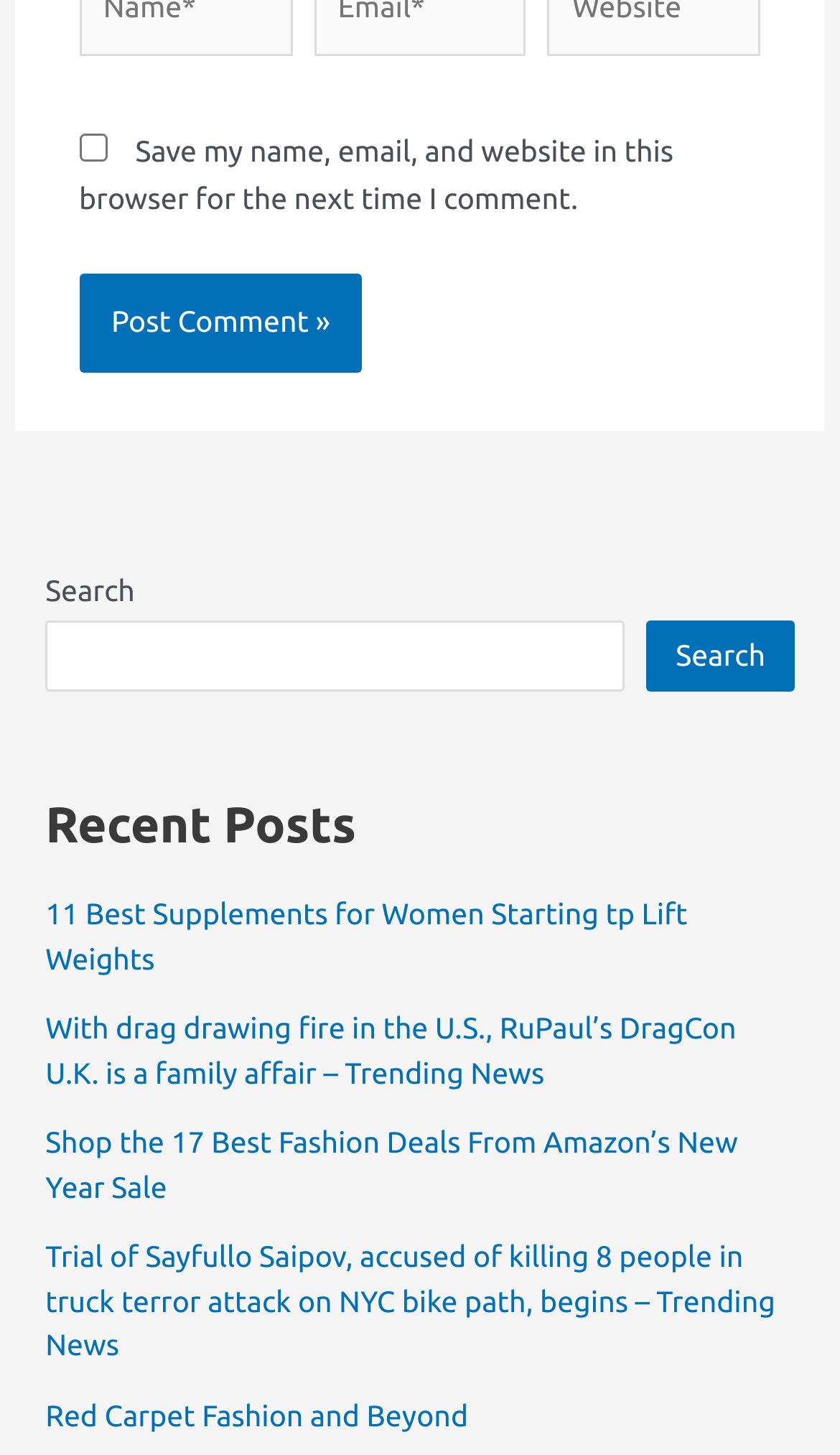What type of content is listed under 'Recent Posts'?
Answer the question with as much detail as you can, using the image as a reference.

Under the 'Recent Posts' heading, there are several links to articles with titles such as '11 Best Supplements for Women Starting to Lift Weights' and 'Shop the 17 Best Fashion Deals From Amazon’s New Year Sale'. This suggests that the type of content listed under 'Recent Posts' is links to articles or blog posts.